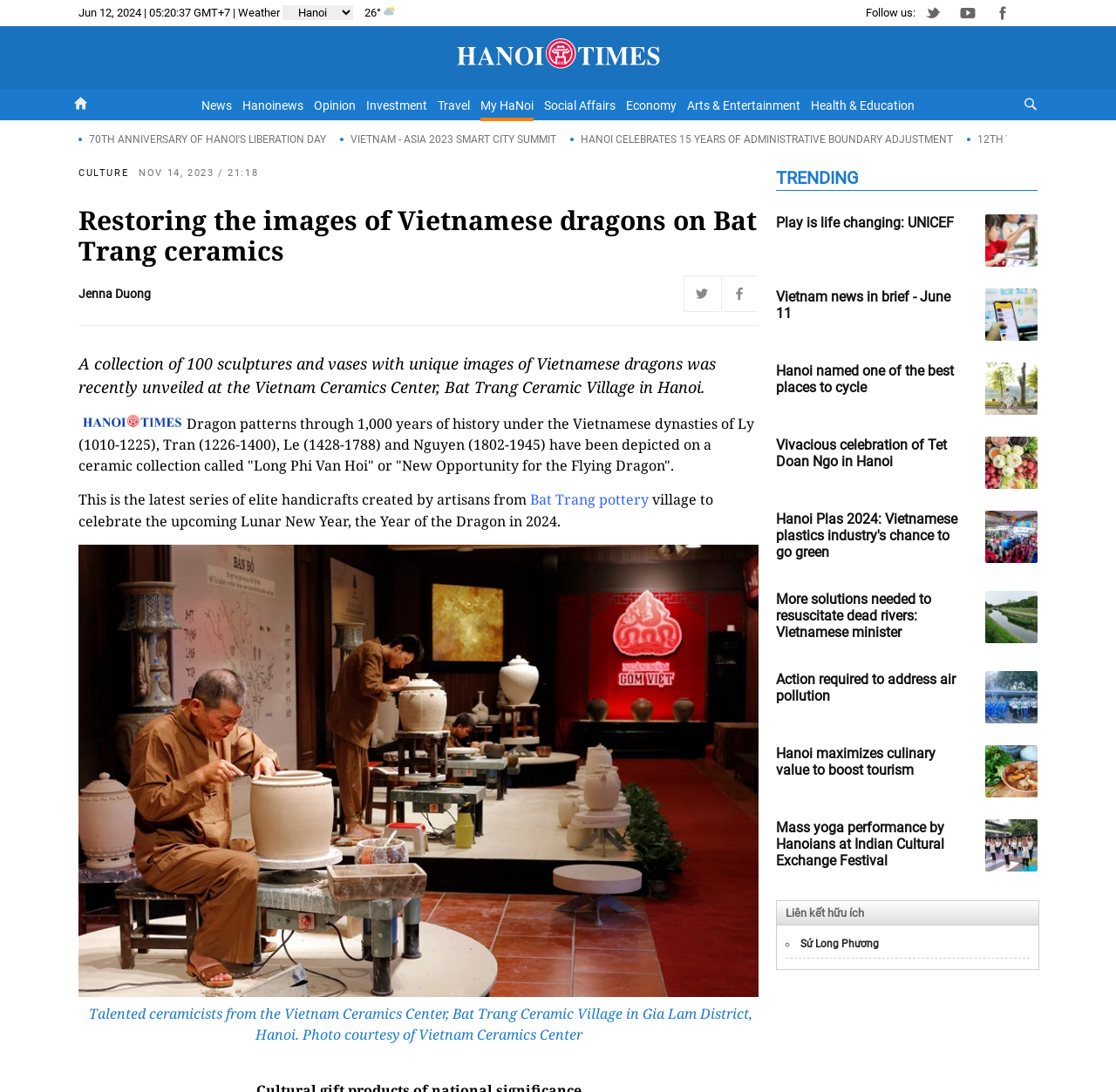Pinpoint the bounding box coordinates of the clickable area necessary to execute the following instruction: "Search for news on HaNoiTimes". The coordinates should be given as four float numbers between 0 and 1, namely [left, top, right, bottom].

[0.088, 0.084, 0.913, 0.106]